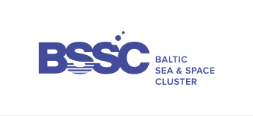Examine the screenshot and answer the question in as much detail as possible: What region does the organization focus on?

The caption states that the organization's focus is on 'maritime and space innovation in the Baltic region', which implies that the region of focus is the Baltic region.